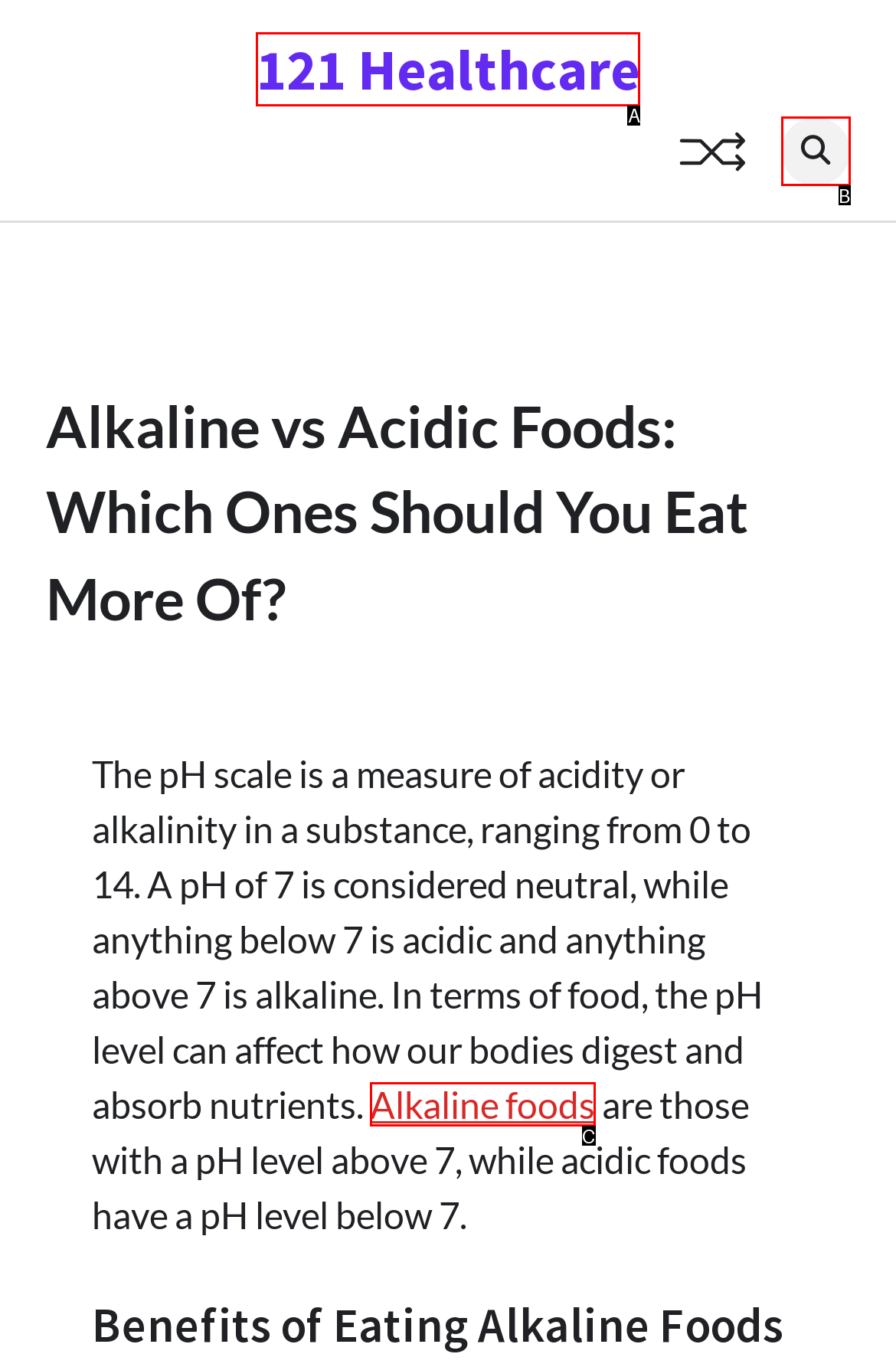Choose the option that best matches the element: title="Search"
Respond with the letter of the correct option.

B